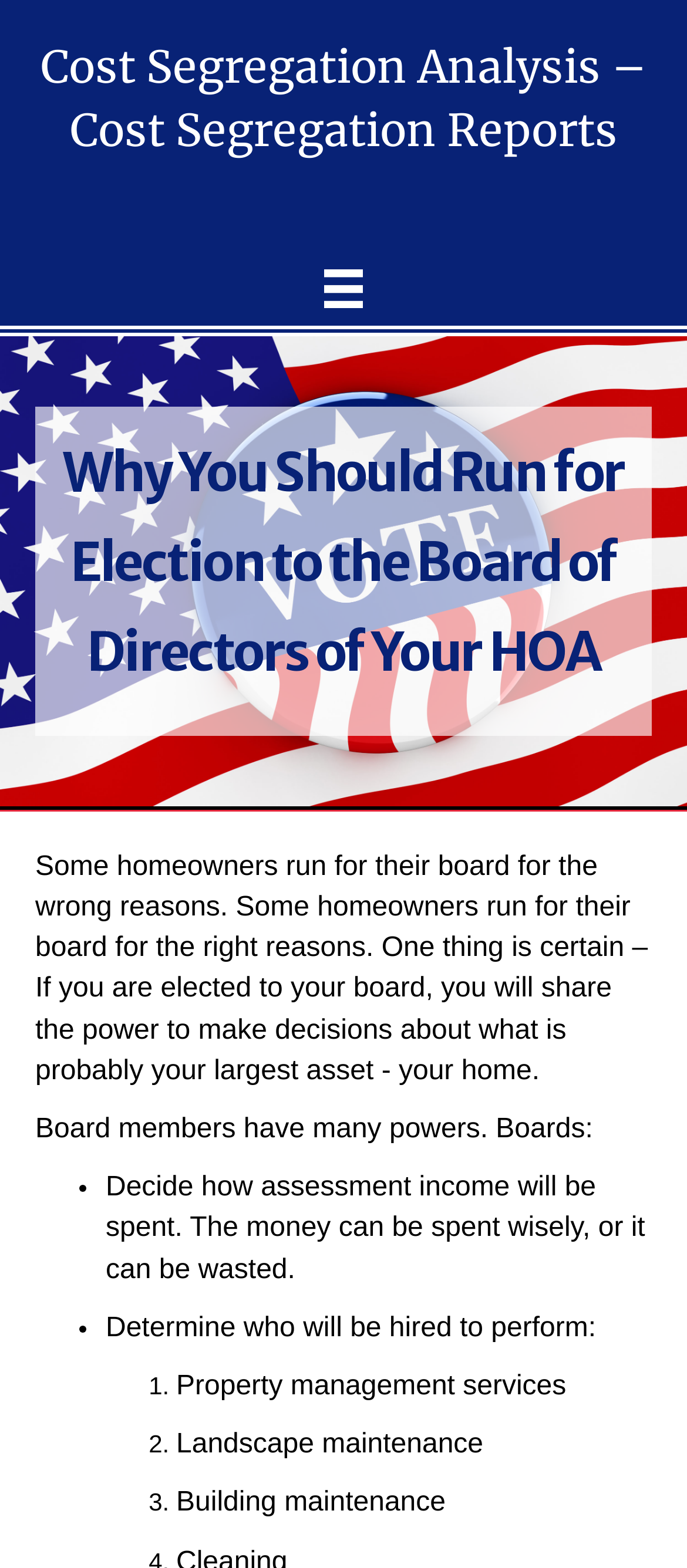What is the probable largest asset of a homeowner?
Based on the visual, give a brief answer using one word or a short phrase.

Home